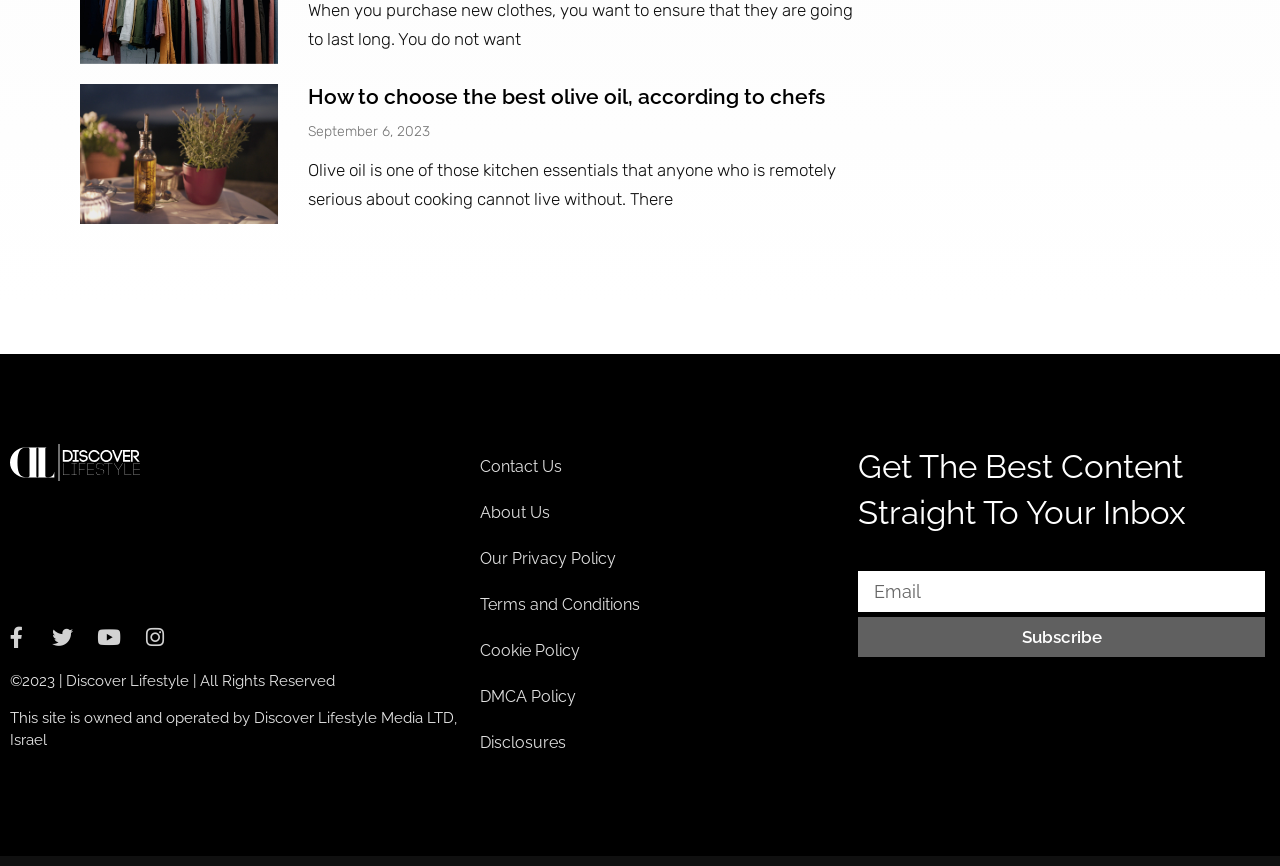Provide the bounding box coordinates of the HTML element described by the text: "Our Privacy Policy". The coordinates should be in the format [left, top, right, bottom] with values between 0 and 1.

[0.375, 0.619, 0.655, 0.672]